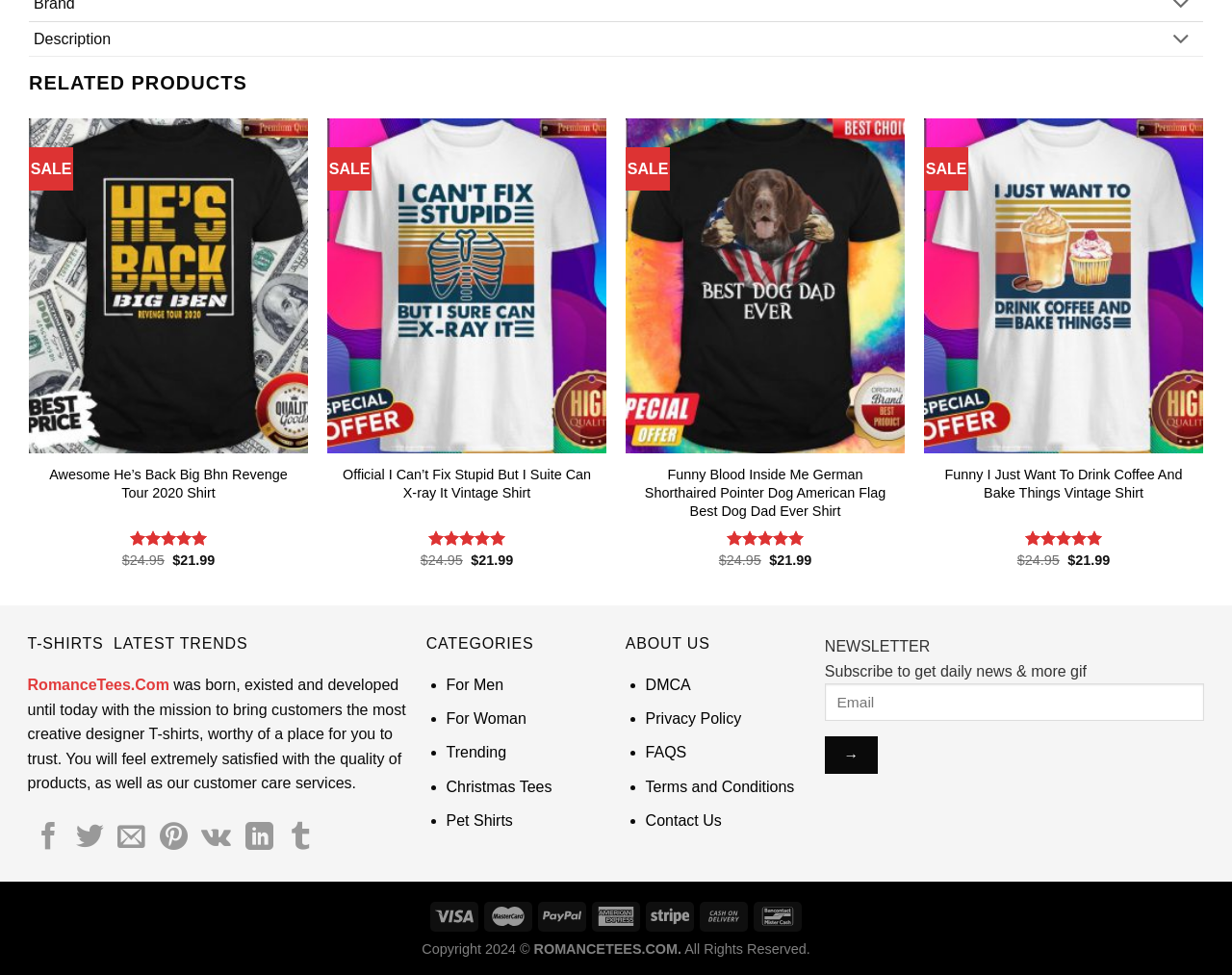Given the element description "value="→"", identify the bounding box of the corresponding UI element.

[0.669, 0.755, 0.713, 0.794]